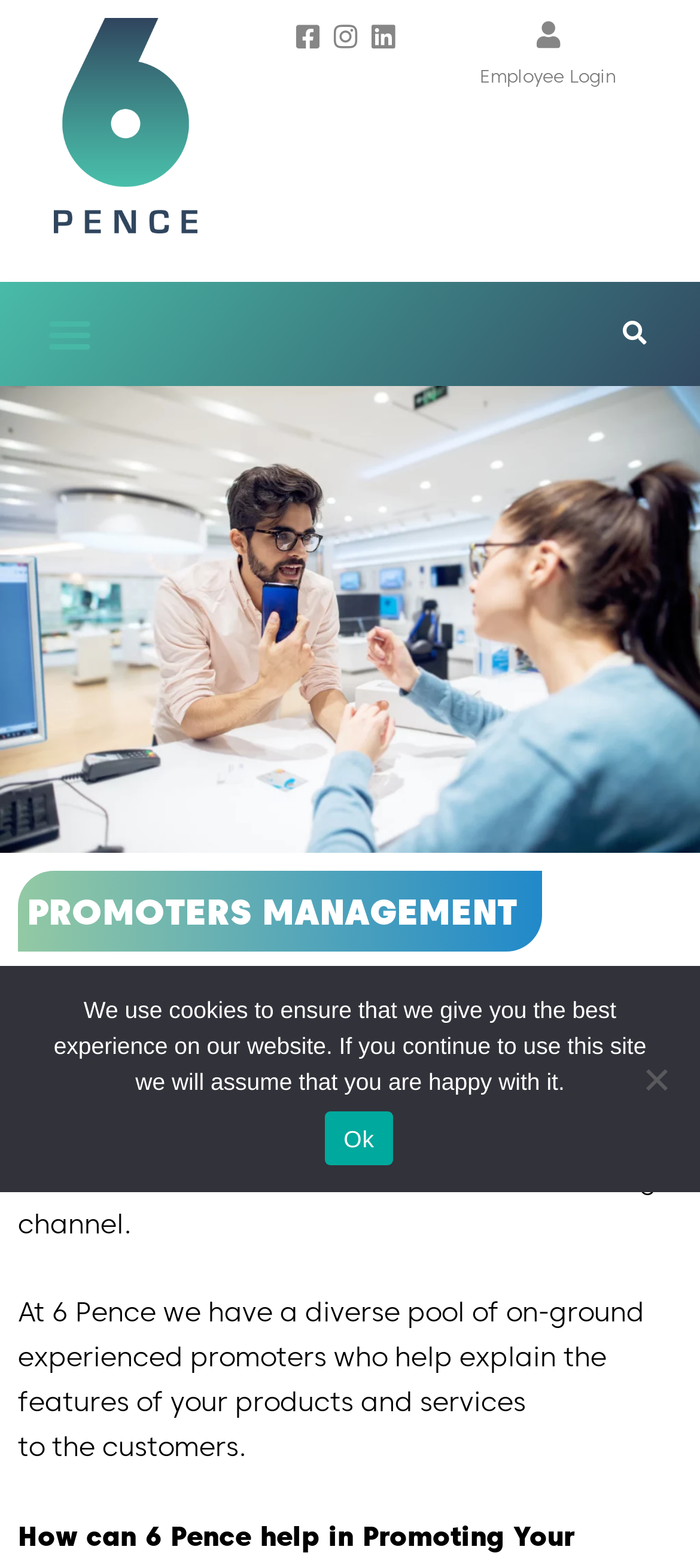Is the menu toggle button expanded?
Use the screenshot to answer the question with a single word or phrase.

No